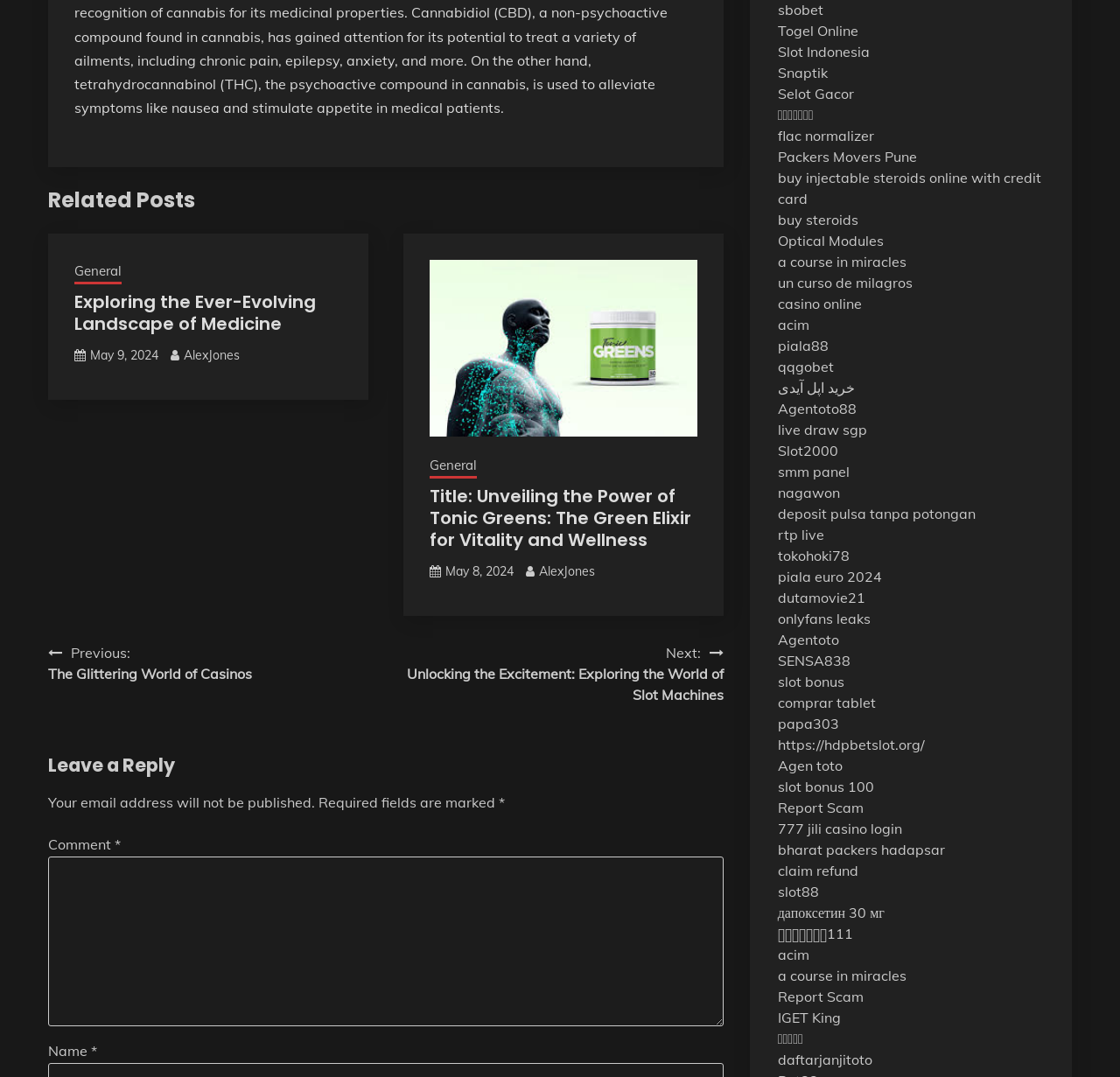Answer the question with a brief word or phrase:
What is the category of the post 'Exploring the Ever-Evolving Landscape of Medicine'?

General